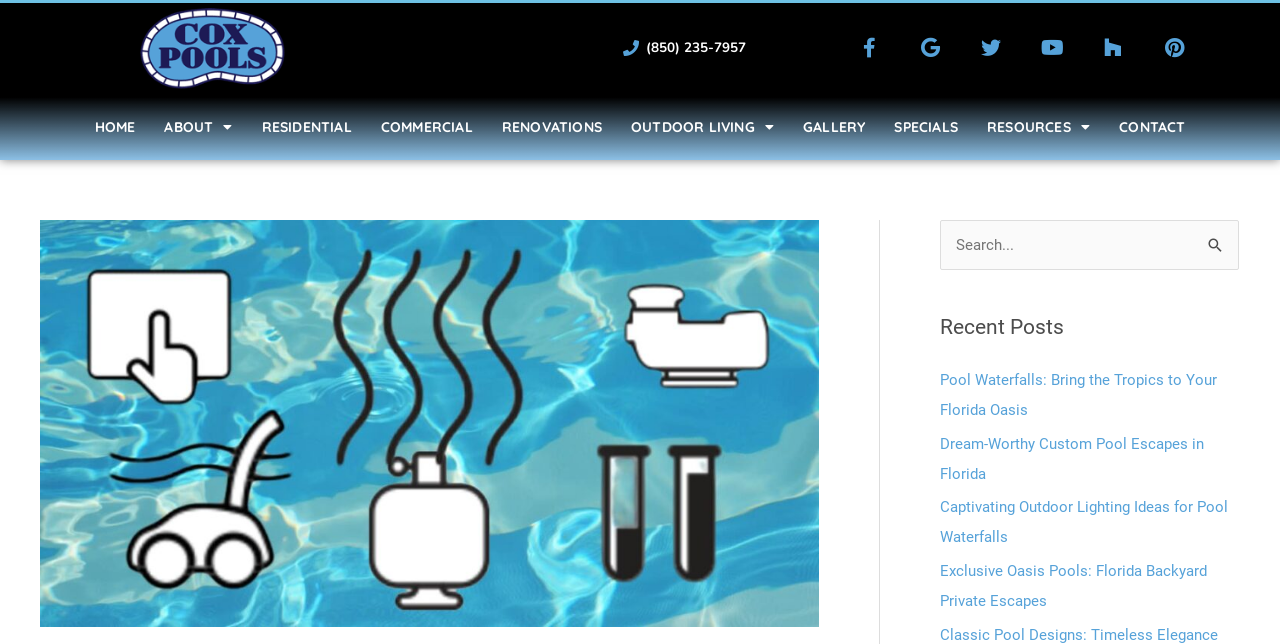Determine the bounding box coordinates for the clickable element to execute this instruction: "Click on the button to scroll left". Provide the coordinates as four float numbers between 0 and 1, i.e., [left, top, right, bottom].

None